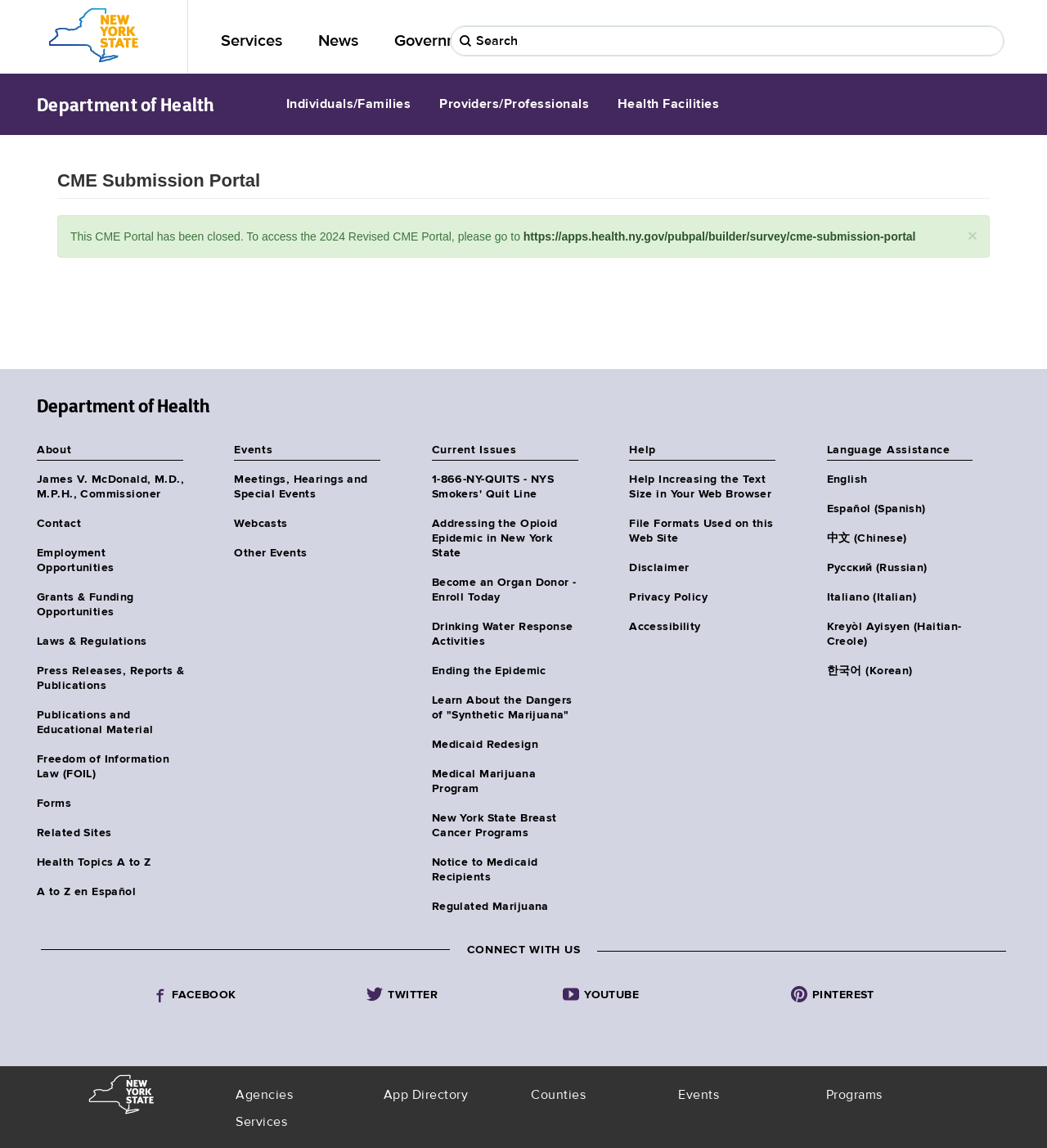Explain the webpage in detail, including its primary components.

The webpage is the CME Submission Portal, which appears to be a government website related to health services. At the top of the page, there is a link to skip to the main content, followed by a navigation menu with links to "New York State Home", "Services", "News", and "Government". 

Below the navigation menu, there is a search textbox and a status indicator. The main content area is divided into three sections. The first section has a heading "Department of Health" and contains links to "Individuals/Families", "Providers/Professionals", and "Health Facilities". 

The second section has a heading "CME Submission Portal" and displays a status message indicating that the portal has been closed and provides a link to access the revised portal. 

The third section is a footer area that contains links to various resources, including "About", "Events", "Current Issues", "Help", and "Language Assistance". There are also links to social media platforms and a New York State logo. At the very bottom of the page, there are links to "Agencies", "App Directory", "Counties", "Events", and "Programs".